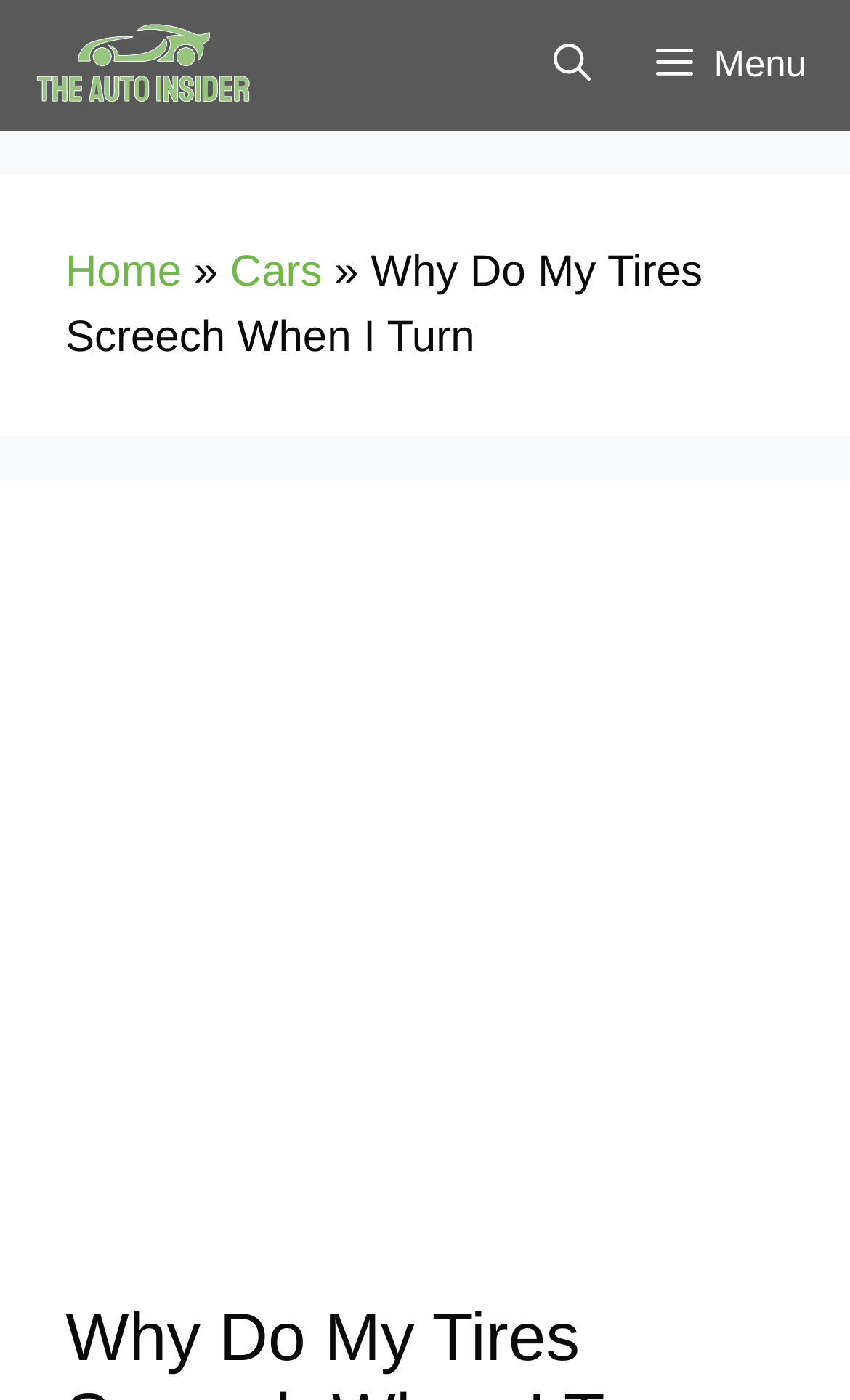Provide a brief response to the question below using one word or phrase:
How many main links are in the navigation?

3